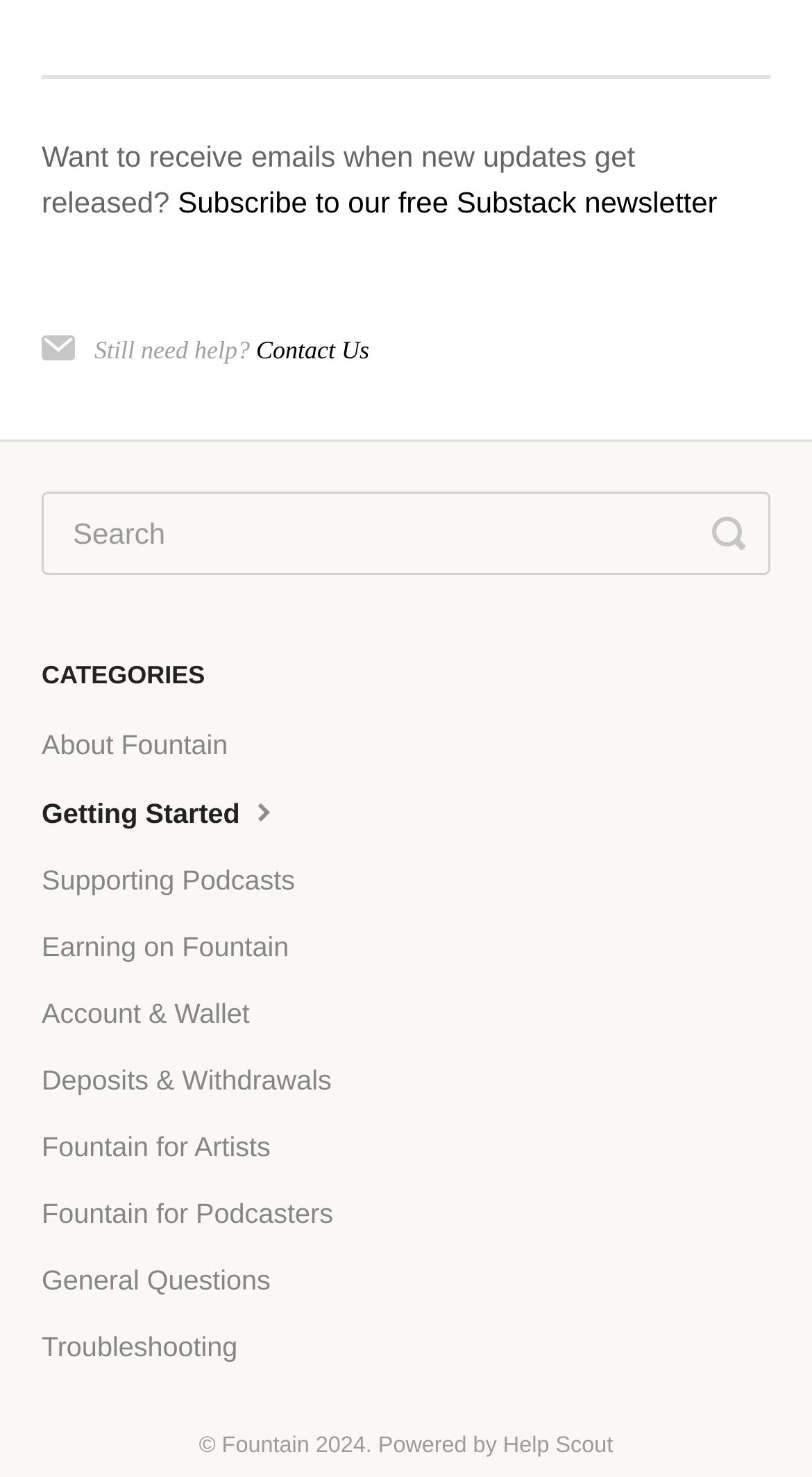Please specify the bounding box coordinates of the element that should be clicked to execute the given instruction: 'Subscribe to the newsletter'. Ensure the coordinates are four float numbers between 0 and 1, expressed as [left, top, right, bottom].

[0.219, 0.125, 0.883, 0.148]